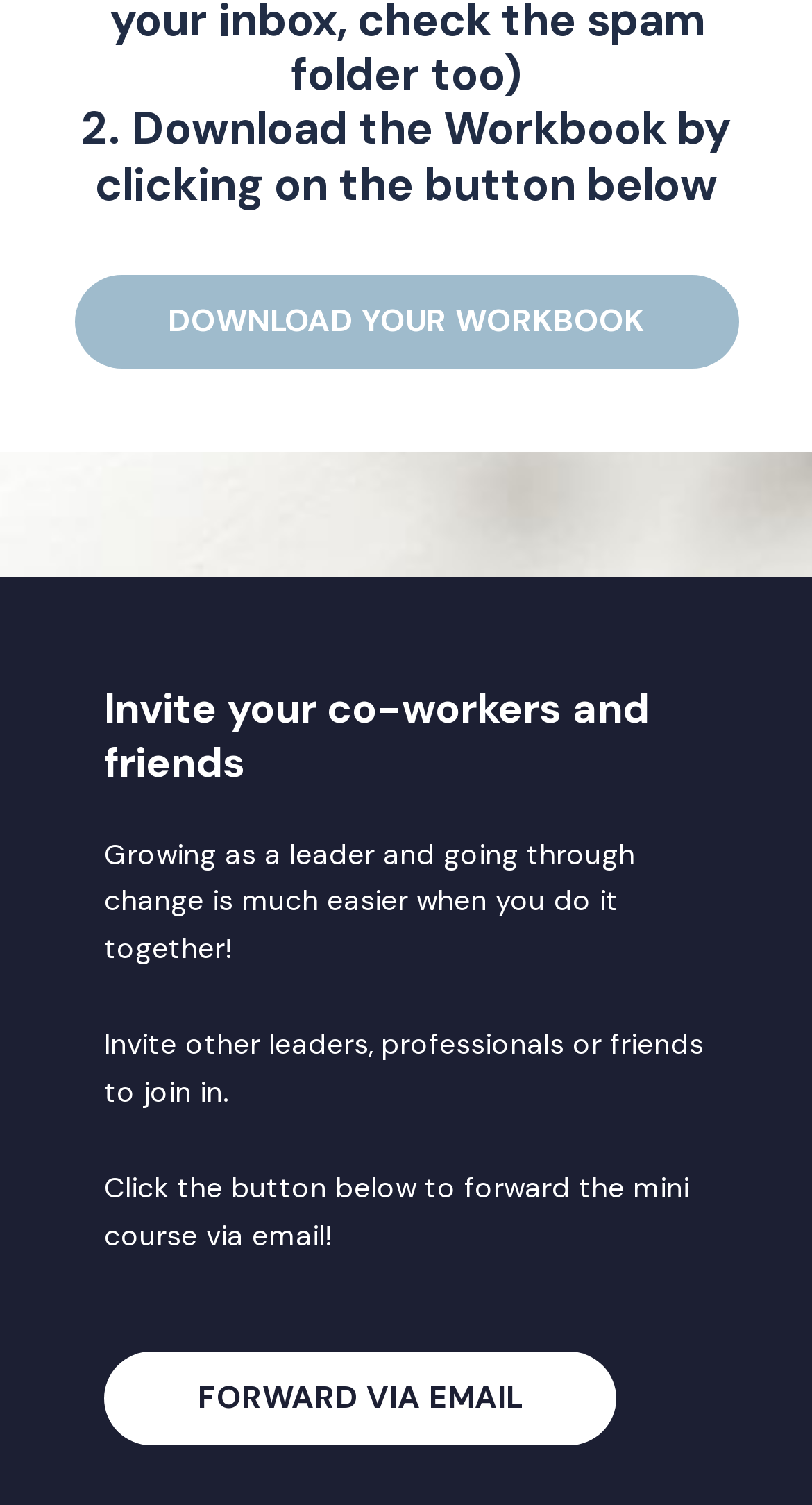What is the purpose of inviting co-workers and friends?
Respond to the question with a single word or phrase according to the image.

Join in